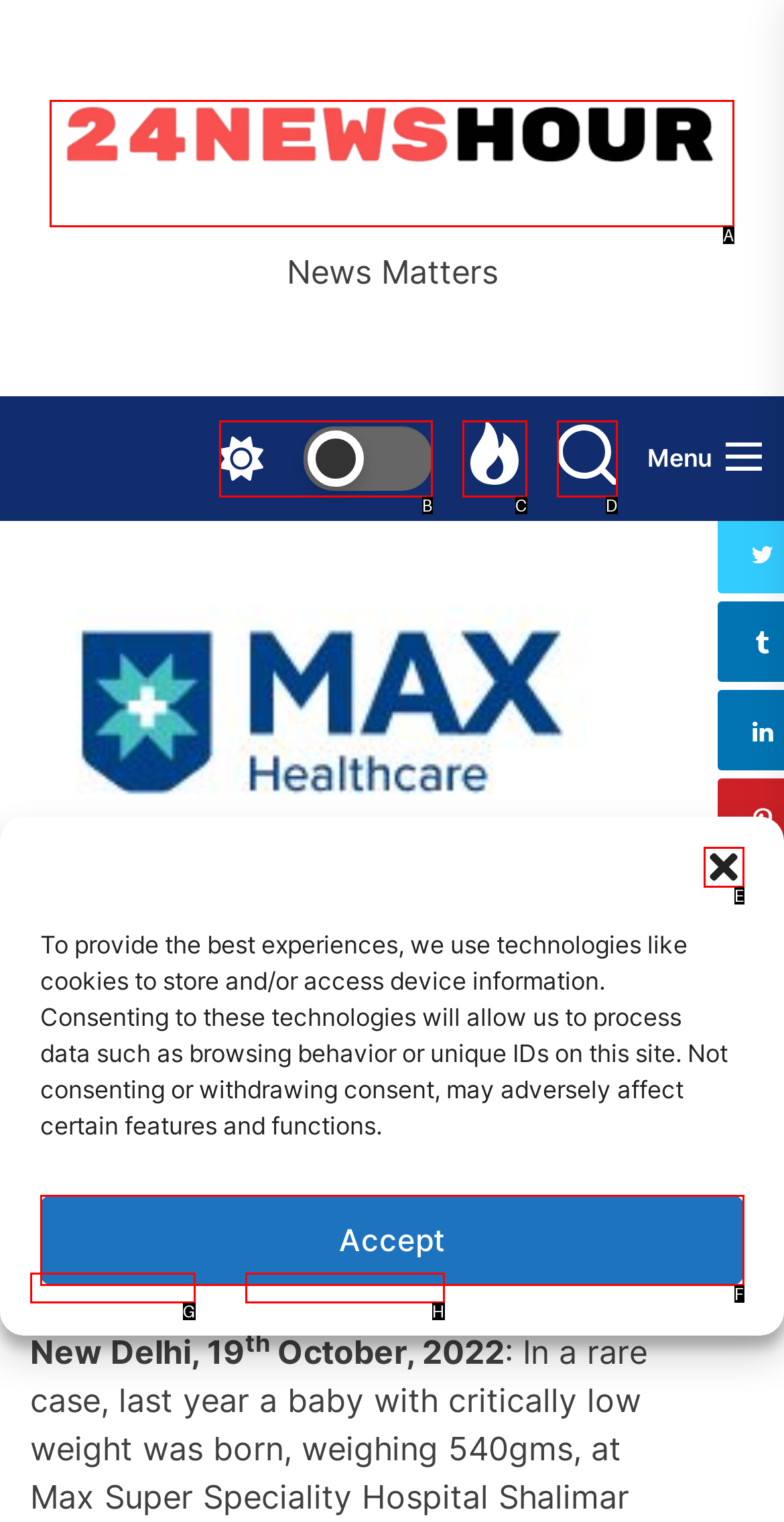Identify which lettered option completes the task: go to 24NewsHour. Provide the letter of the correct choice.

A